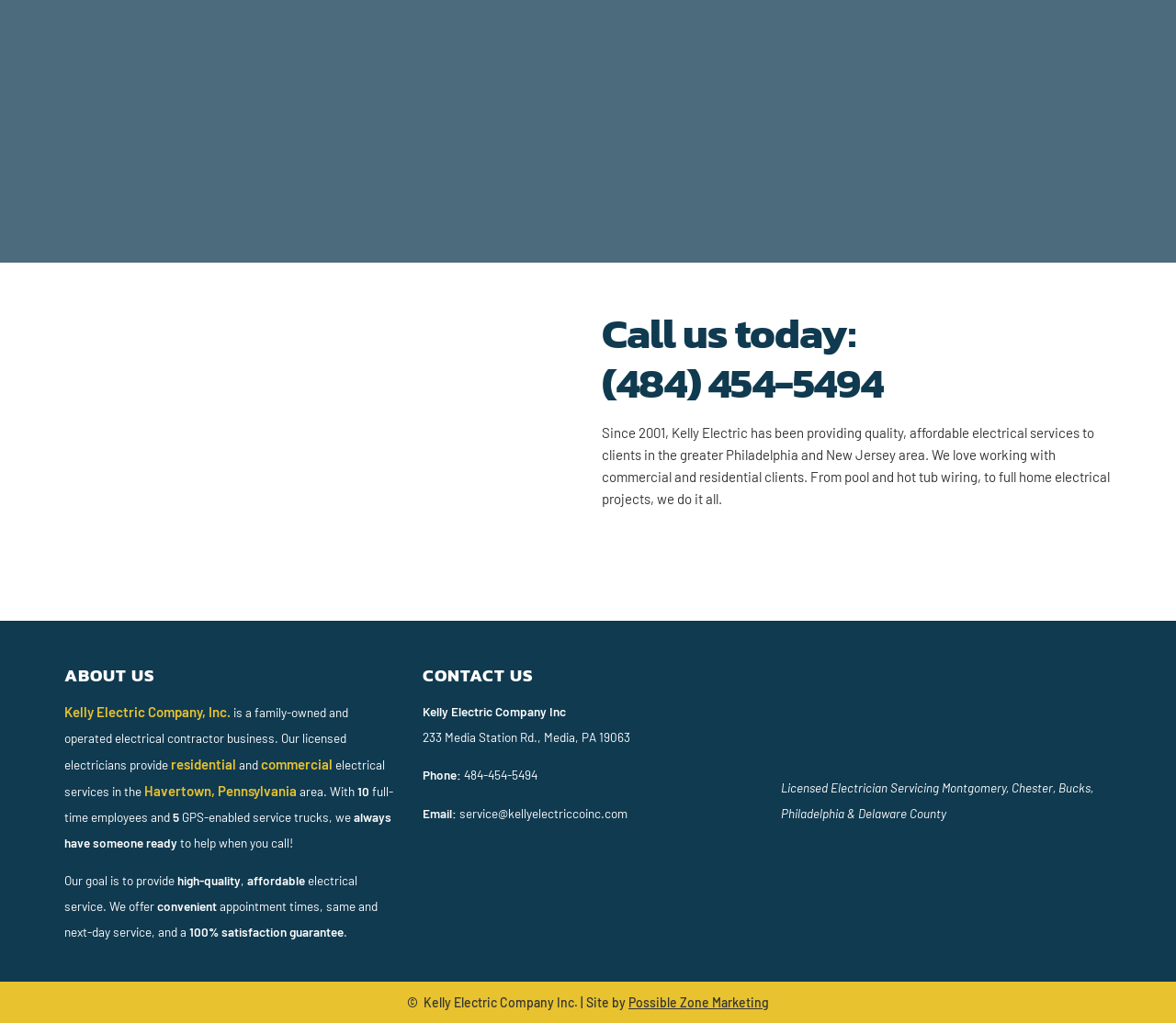Identify the bounding box coordinates for the UI element mentioned here: "residential". Provide the coordinates as four float values between 0 and 1, i.e., [left, top, right, bottom].

[0.145, 0.738, 0.201, 0.755]